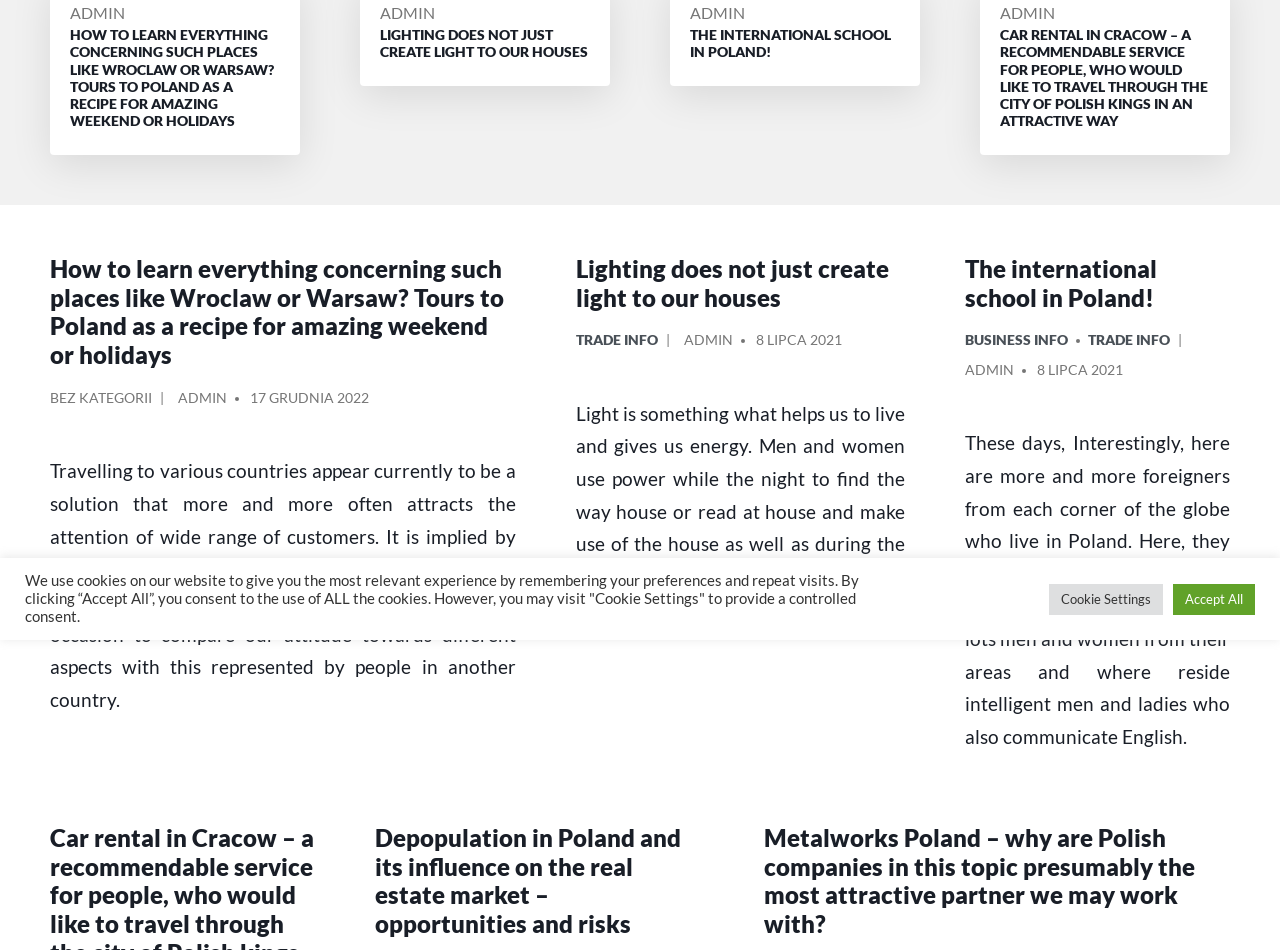Provide the bounding box coordinates of the UI element that matches the description: "Trade info".

[0.85, 0.346, 0.914, 0.377]